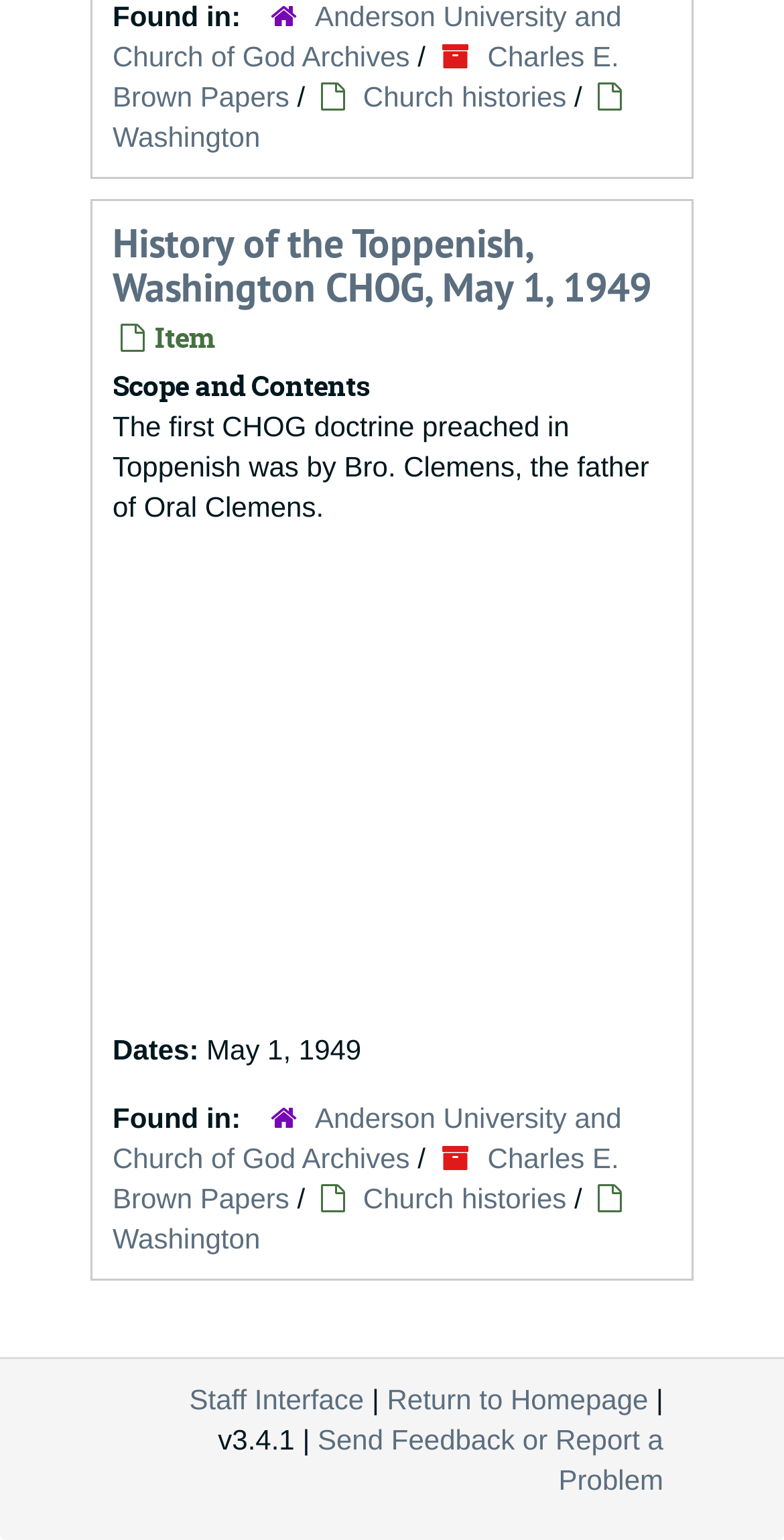Extract the bounding box coordinates for the UI element described as: "Return to Homepage".

[0.494, 0.898, 0.827, 0.919]